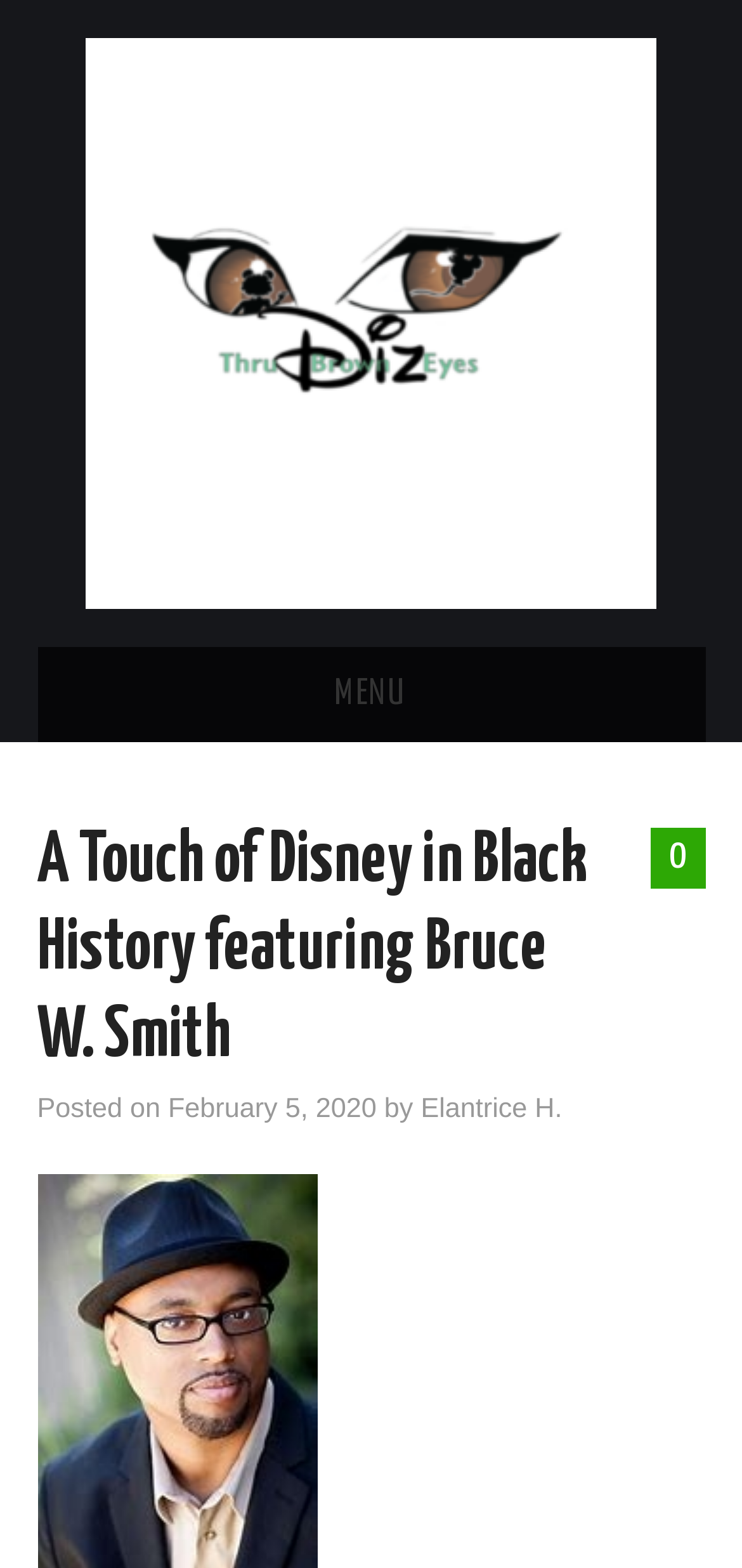Find the bounding box coordinates of the UI element according to this description: "February 5, 2020".

[0.226, 0.698, 0.507, 0.718]